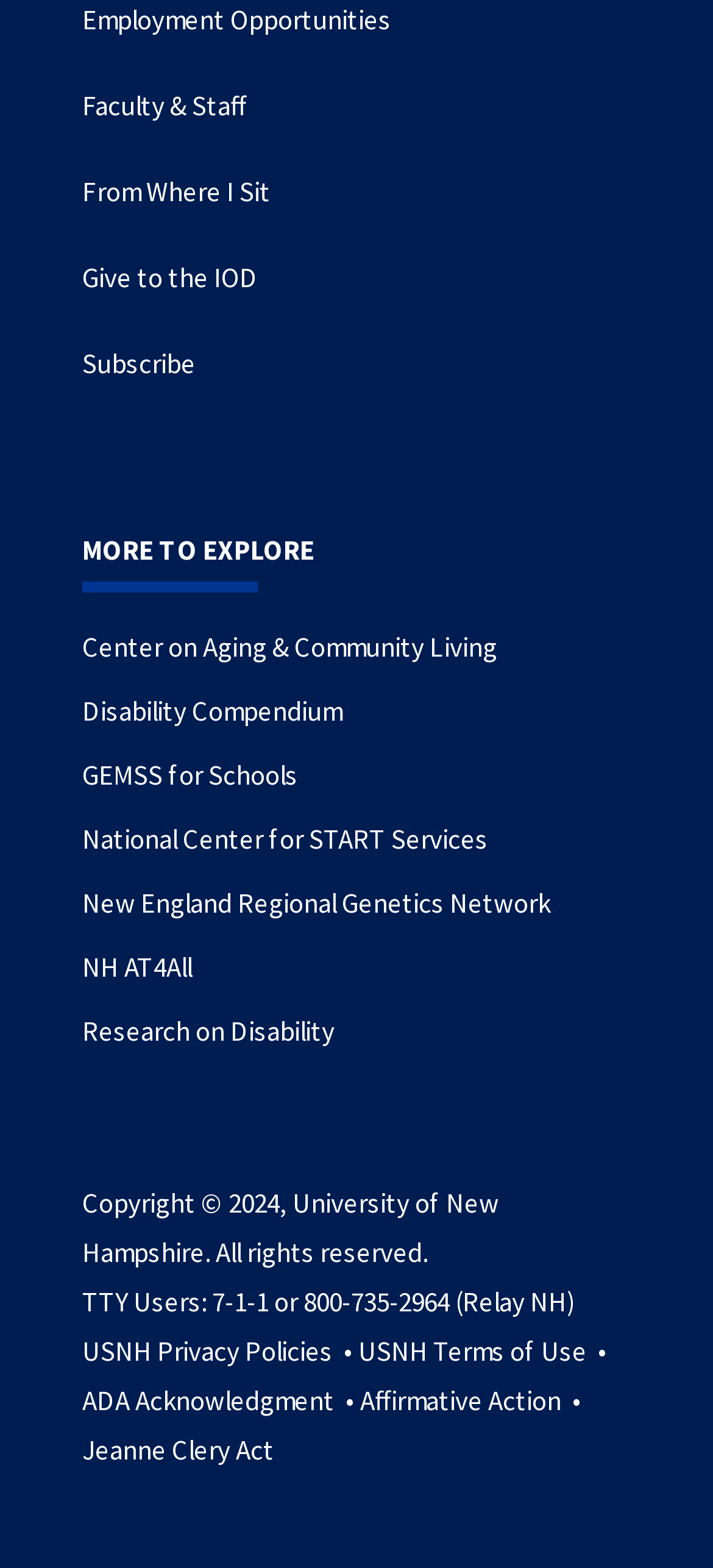Pinpoint the bounding box coordinates of the element to be clicked to execute the instruction: "Review the USNH Privacy Policies".

[0.115, 0.85, 0.503, 0.872]